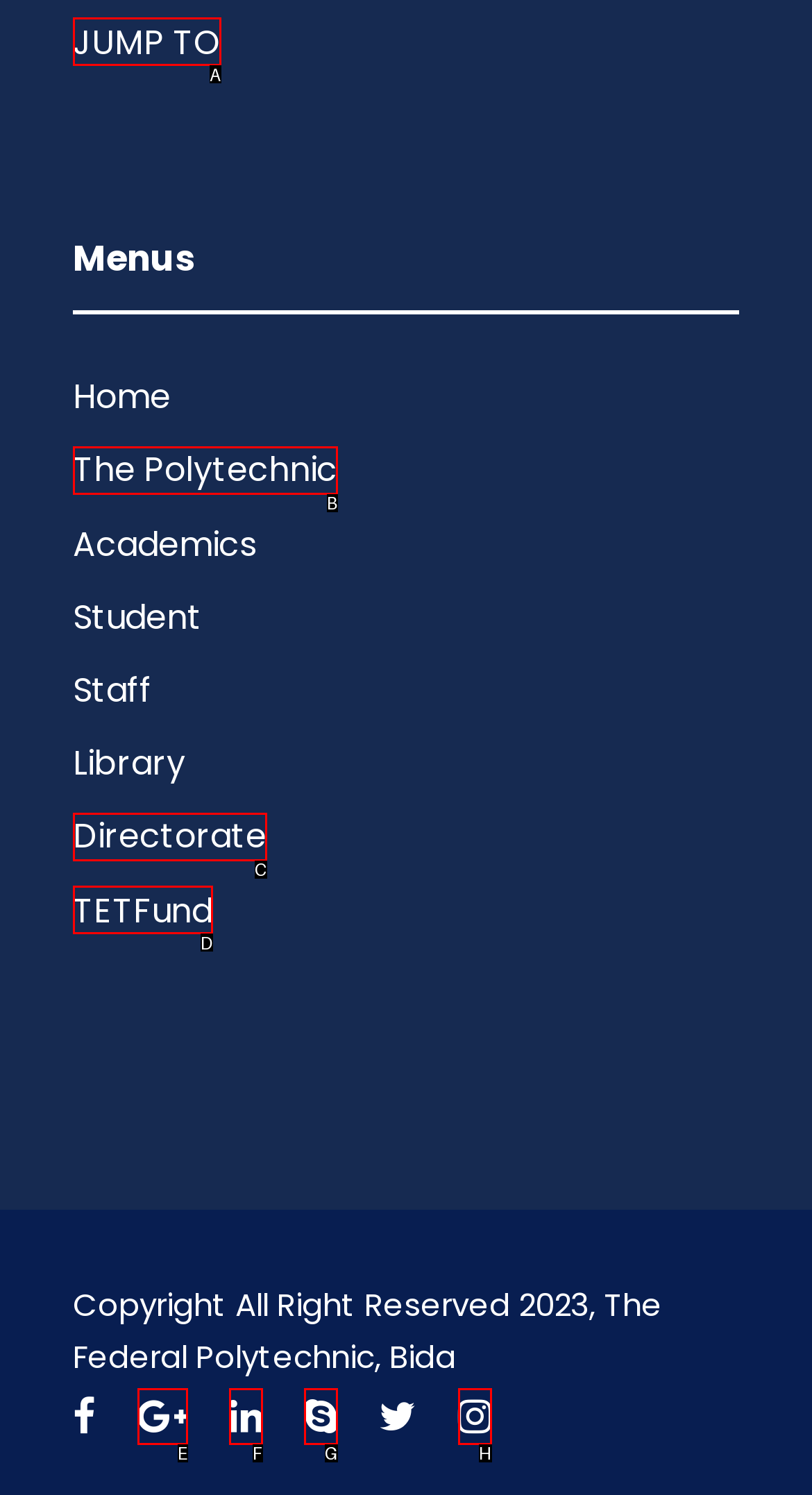To perform the task "jump to", which UI element's letter should you select? Provide the letter directly.

A